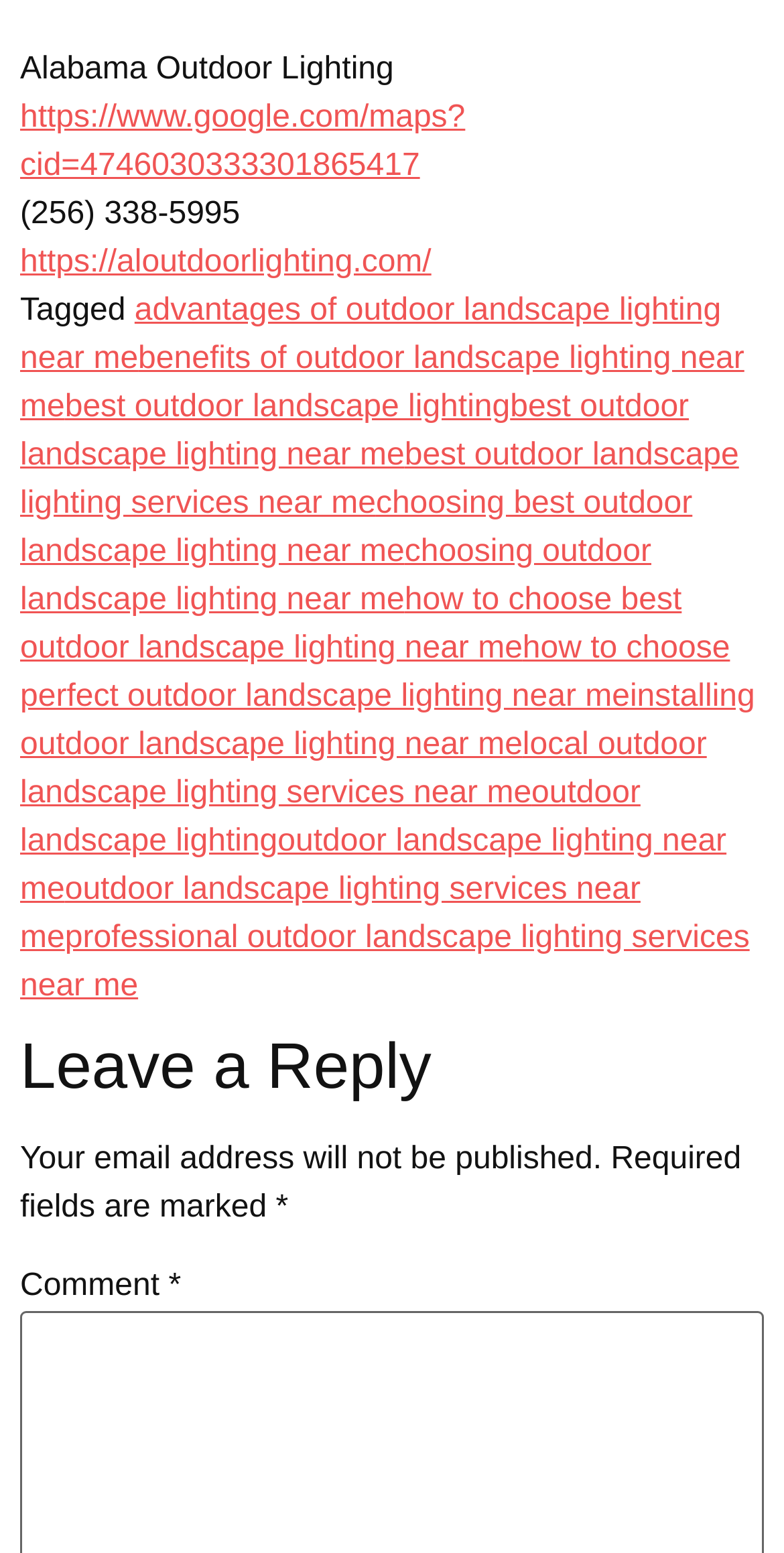Locate the bounding box coordinates of the region to be clicked to comply with the following instruction: "learn about benefits of outdoor landscape lighting". The coordinates must be four float numbers between 0 and 1, in the form [left, top, right, bottom].

[0.026, 0.22, 0.949, 0.273]